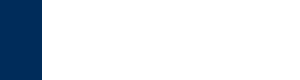What principles does the logo align with?
Please answer using one word or phrase, based on the screenshot.

Principles of fair access